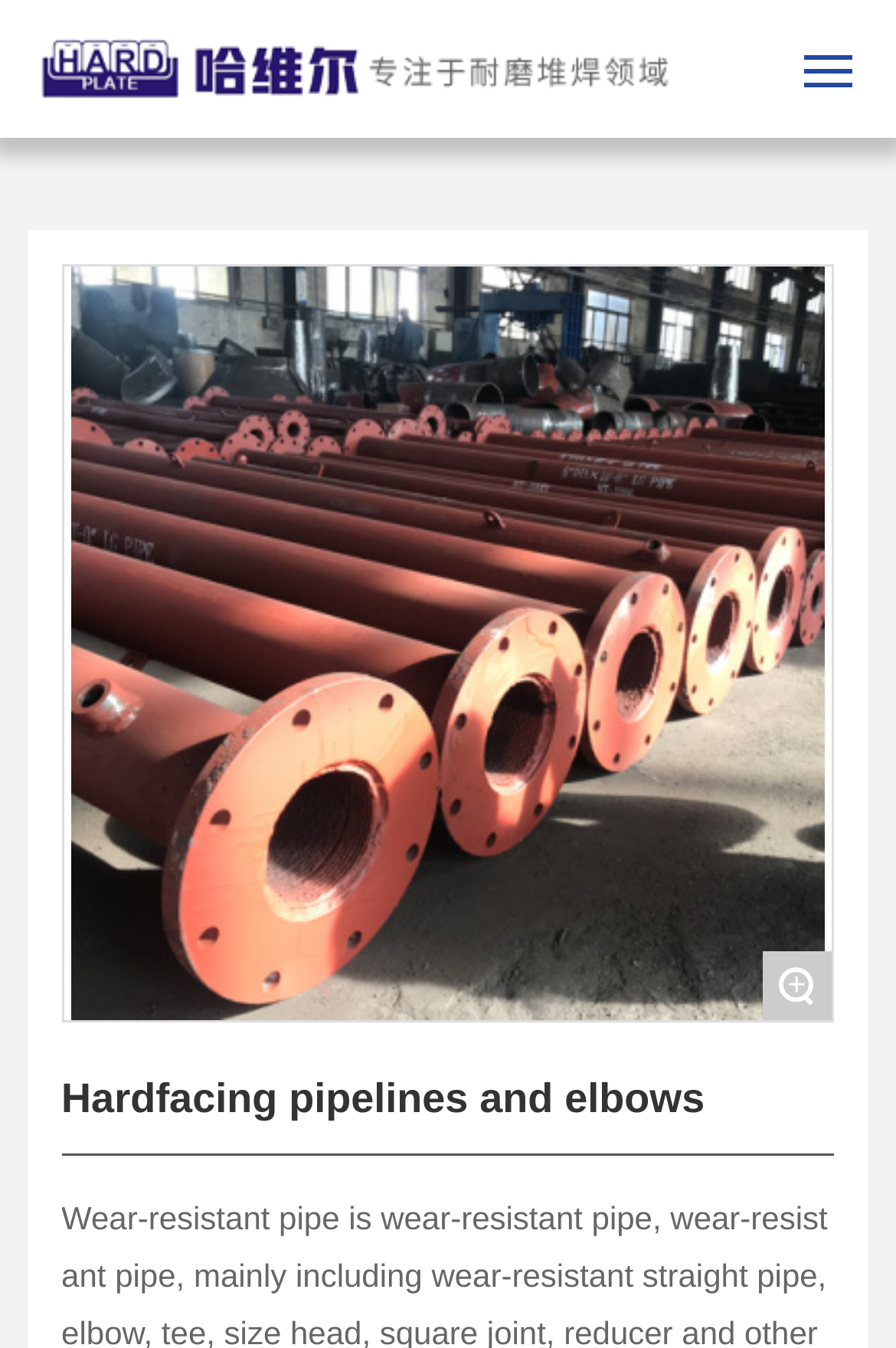How many navigation links are on the top of the webpage?
Give a one-word or short-phrase answer derived from the screenshot.

8